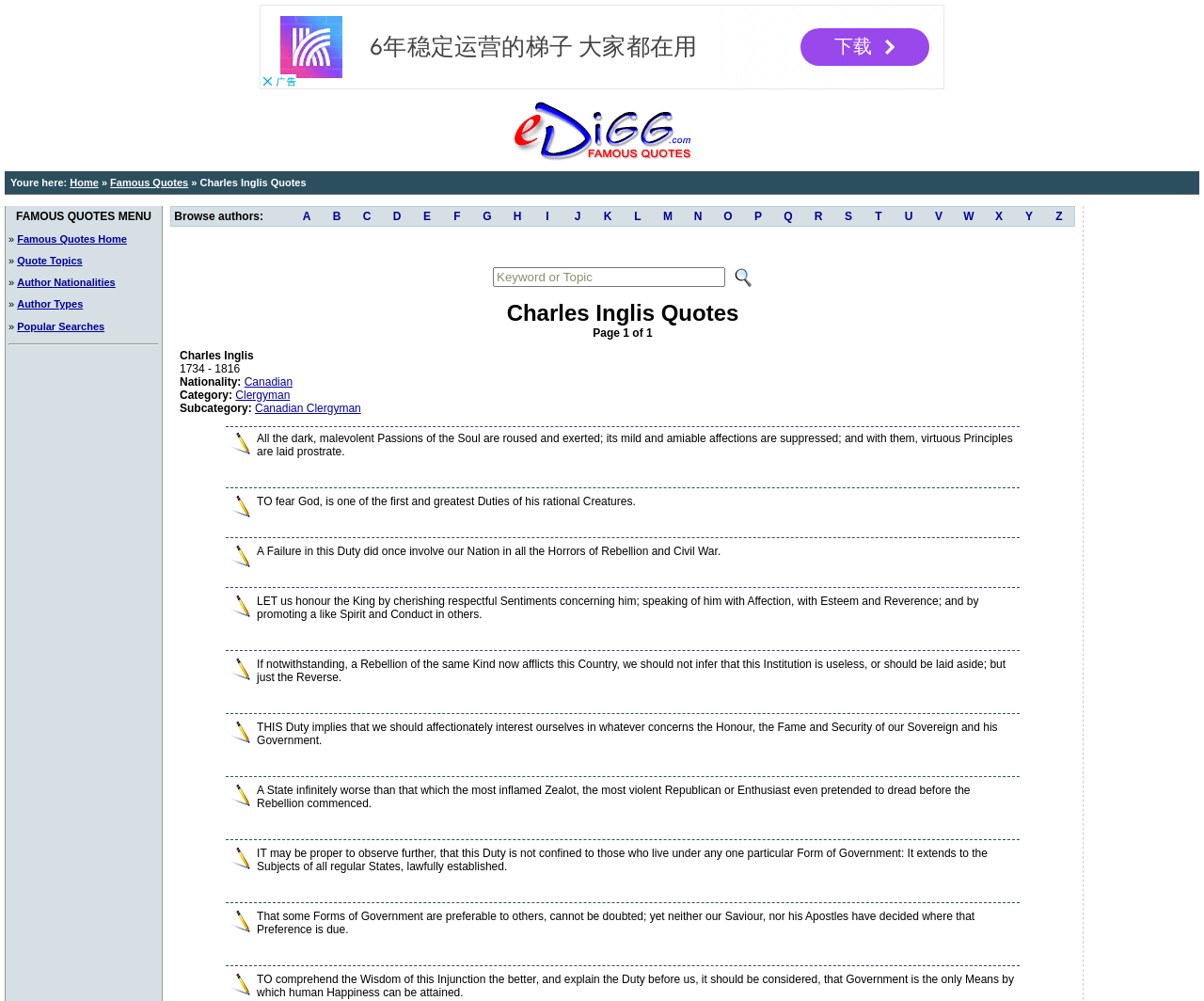Please reply with a single word or brief phrase to the question: 
How many alphabet letters are available for browsing authors?

26